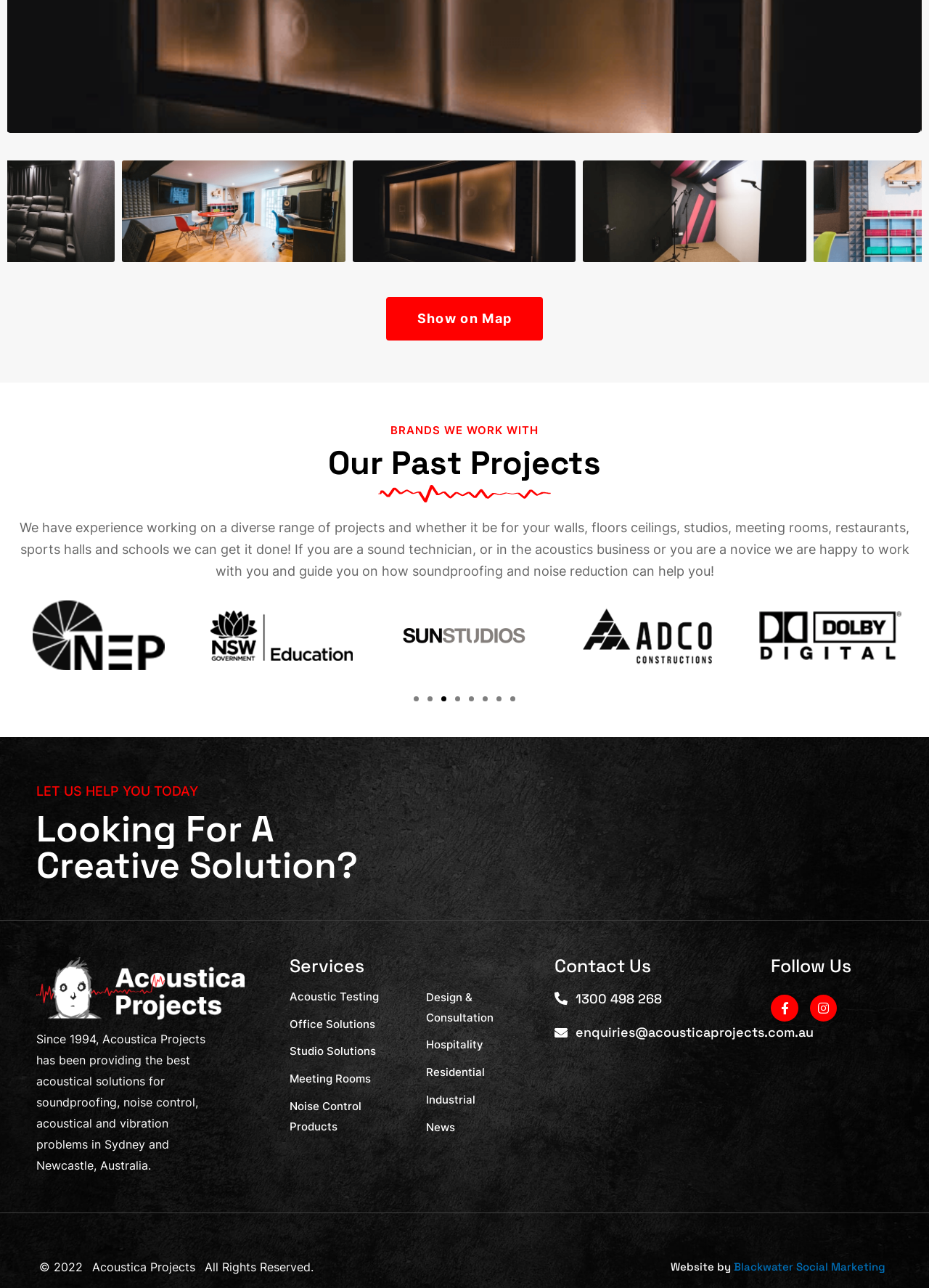Specify the bounding box coordinates of the area to click in order to follow the given instruction: "Call Century 21 Bamber Realty Ltd.."

None